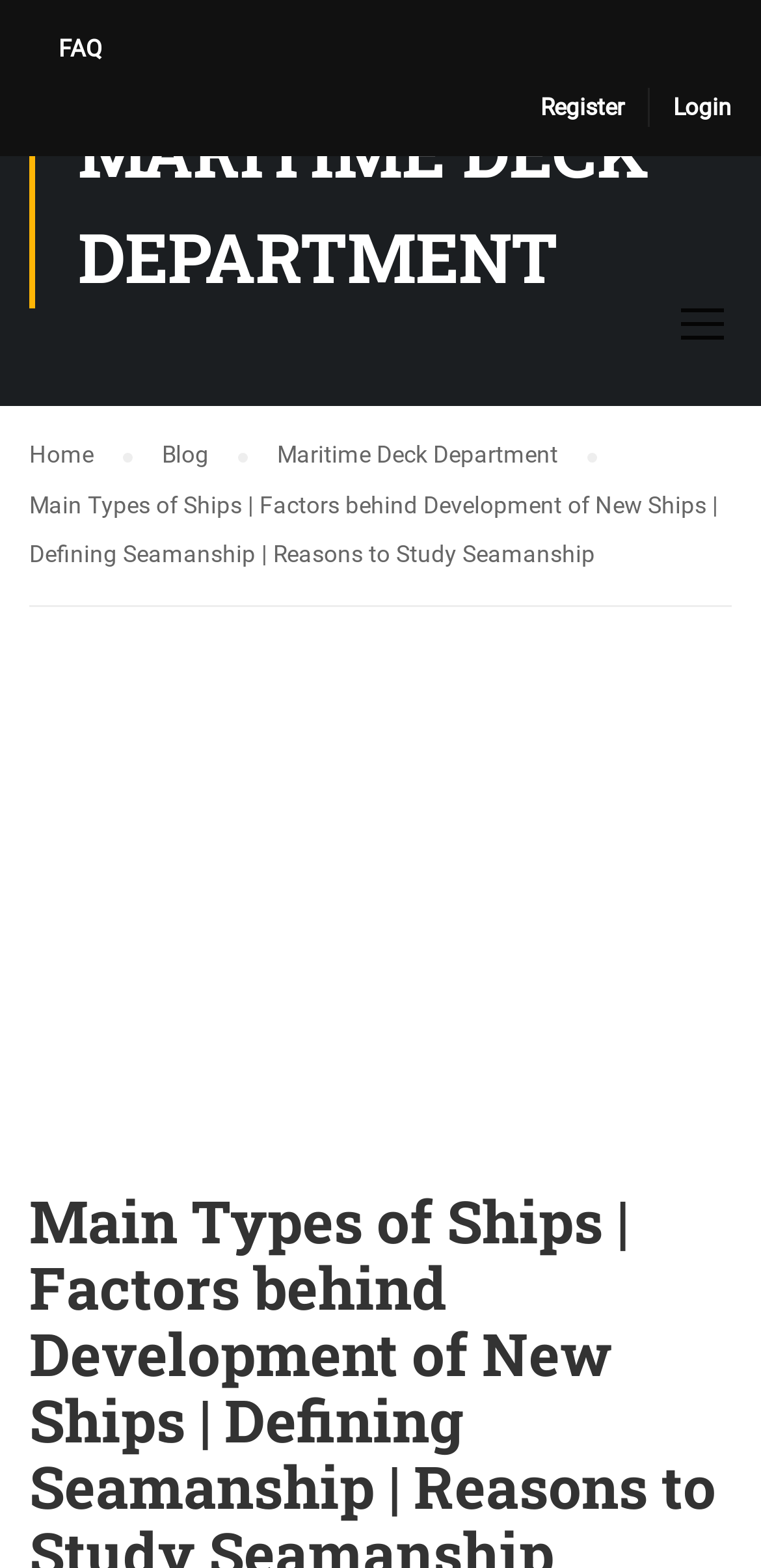Please give a concise answer to this question using a single word or phrase: 
What is the name of the department?

MARITIME DECK DEPARTMENT